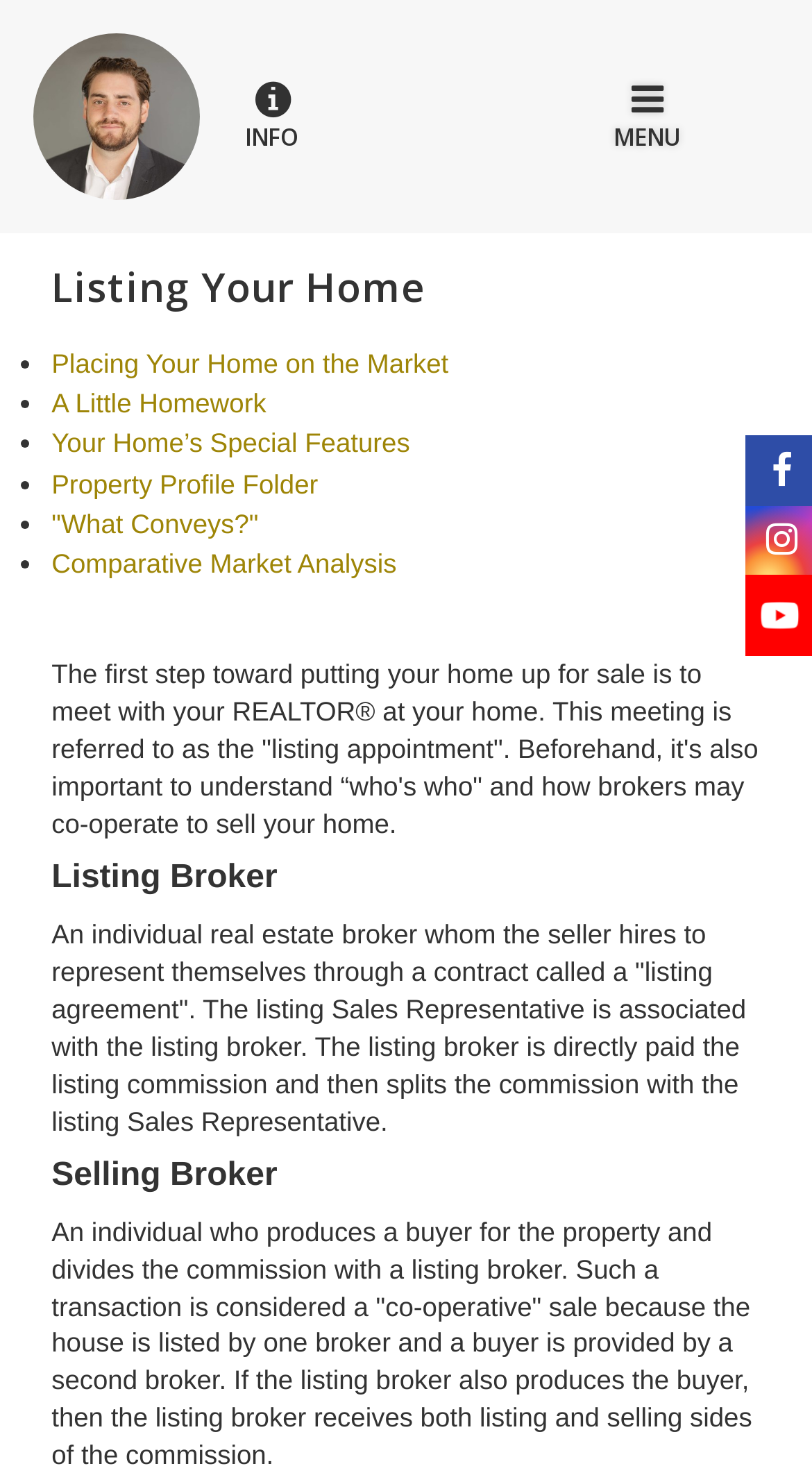What is the purpose of the listing appointment?
Using the details from the image, give an elaborate explanation to answer the question.

The purpose of the listing appointment can be found in the paragraph of text that starts with 'The first step toward putting your home up for sale...'. It states that the listing appointment is a meeting with your REALTOR at your home.